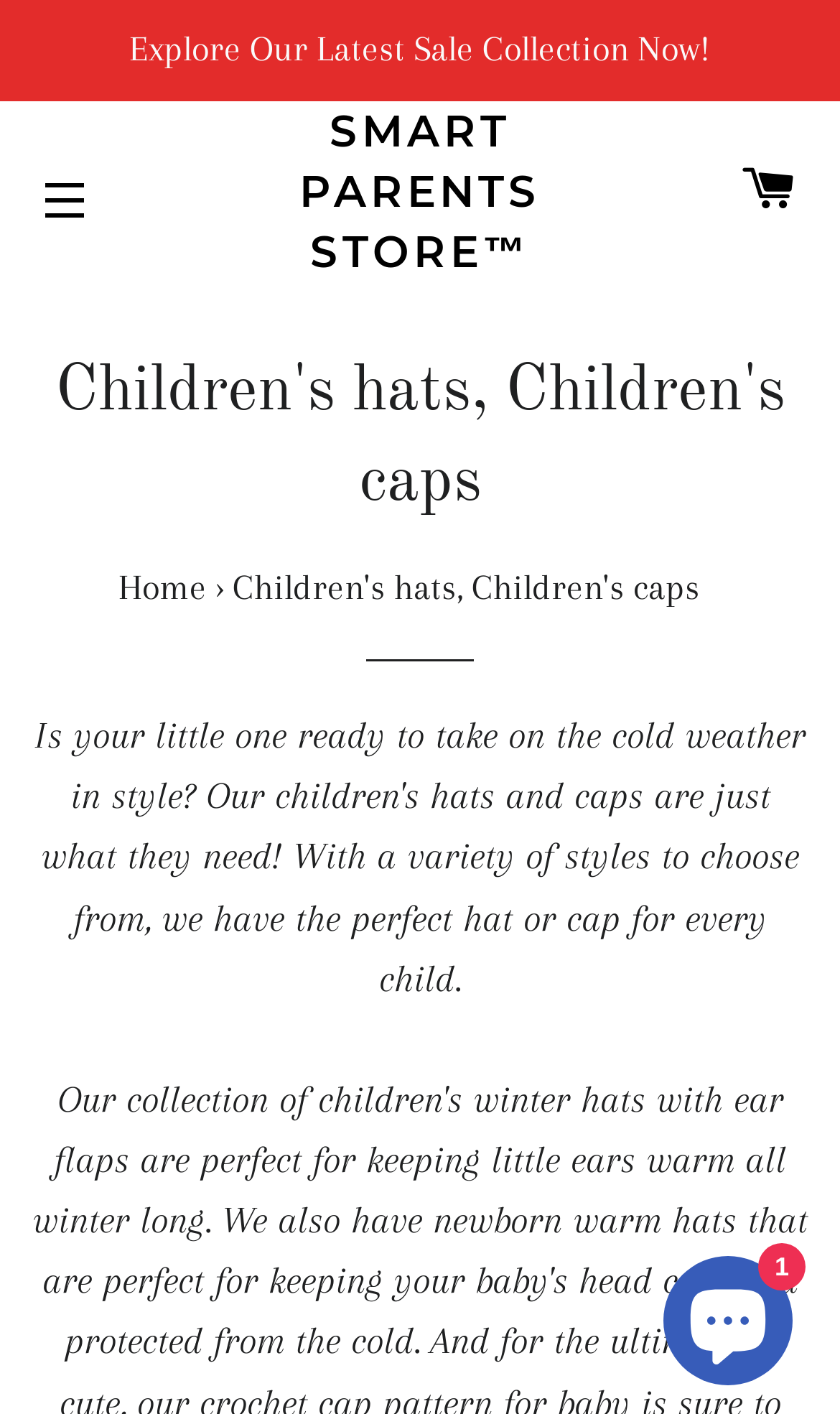Extract the bounding box coordinates of the UI element described by: "Smart Parents Store™". The coordinates should include four float numbers ranging from 0 to 1, e.g., [left, top, right, bottom].

[0.269, 0.071, 0.731, 0.199]